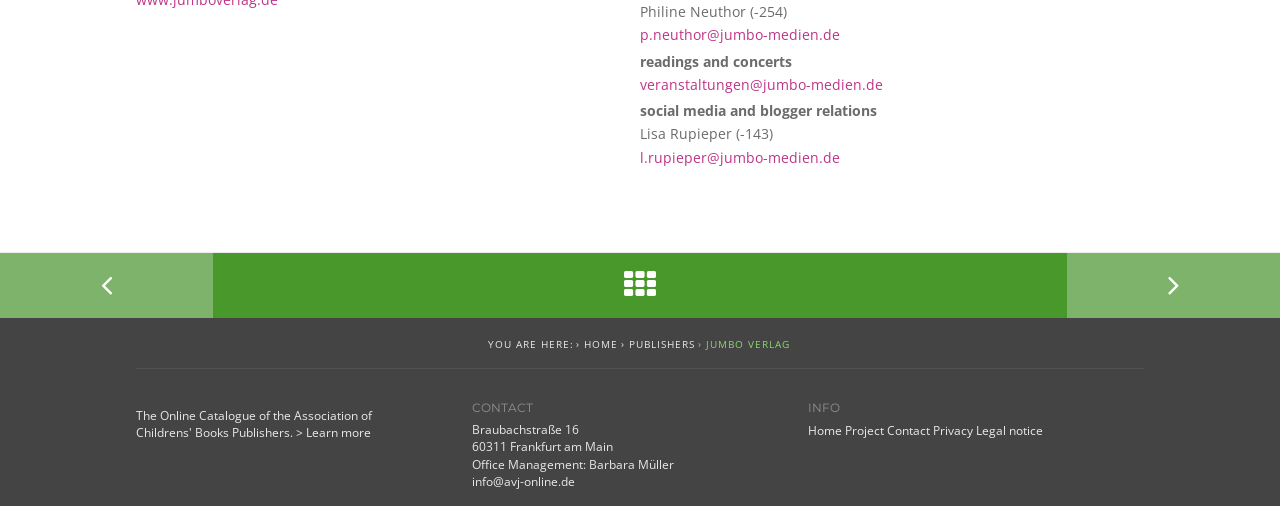What is the address of the office?
Answer the question using a single word or phrase, according to the image.

Braubachstraße 16, 60311 Frankfurt am Main